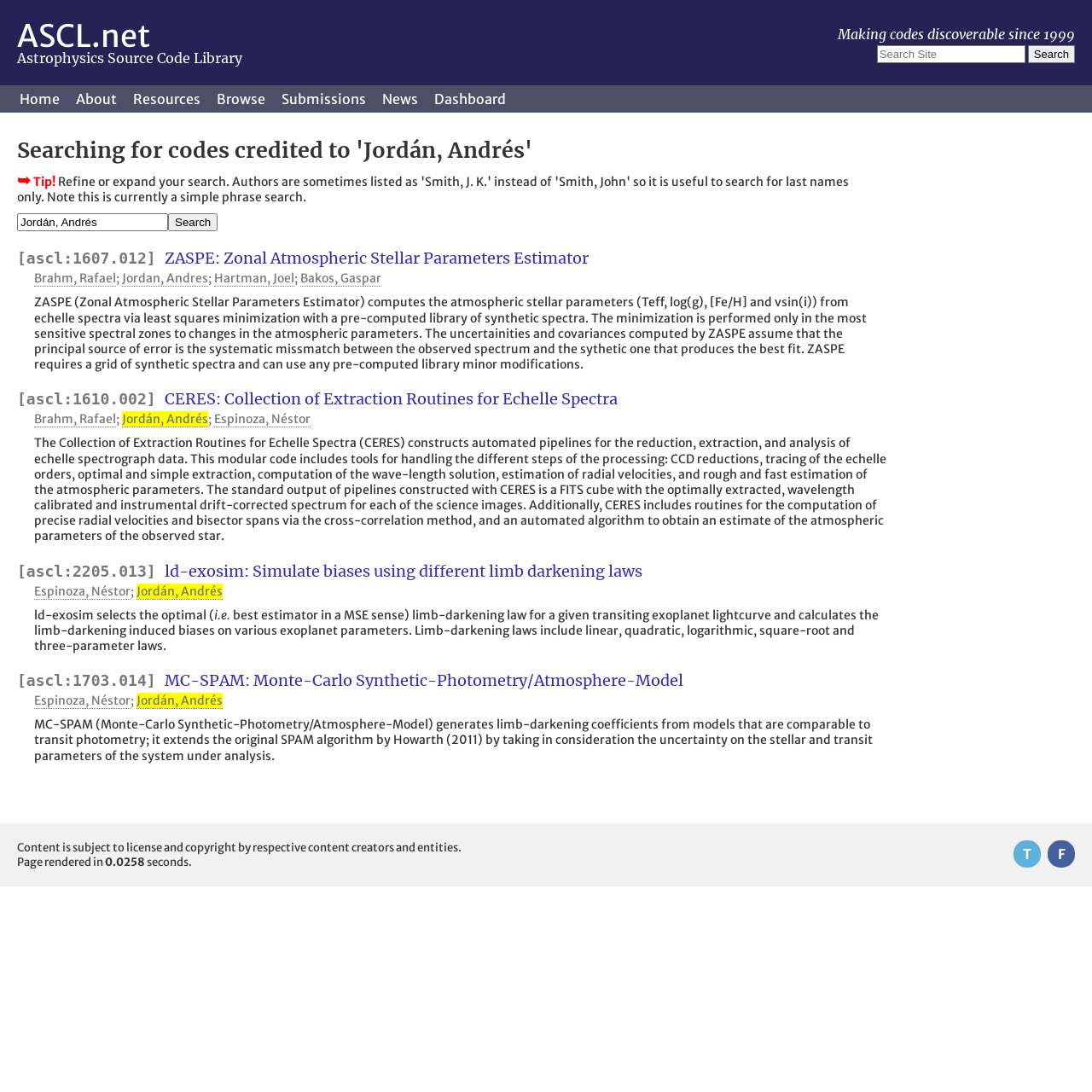How many search results are displayed?
Using the picture, provide a one-word or short phrase answer.

4